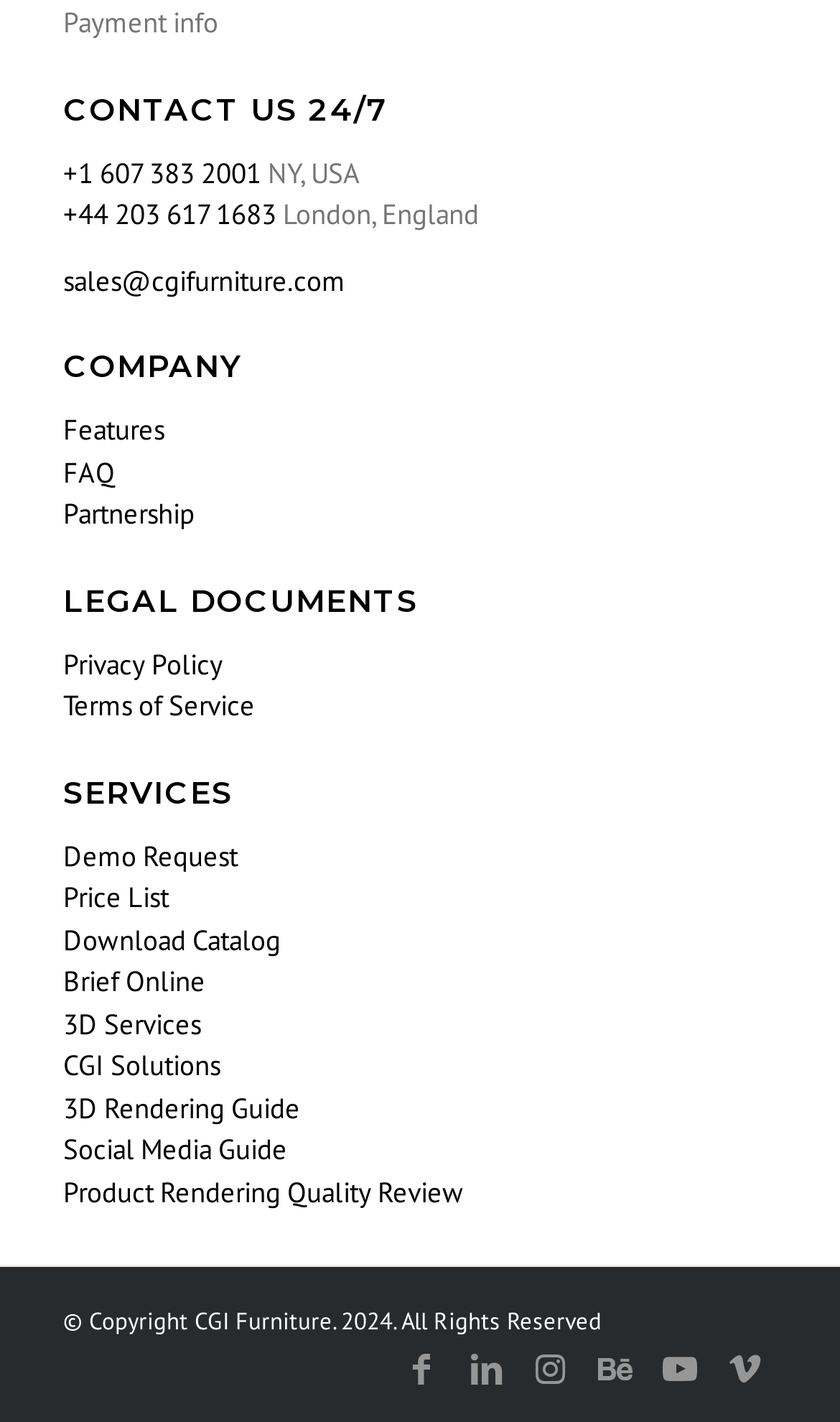How many social media links are at the bottom of the page?
Refer to the image and answer the question using a single word or phrase.

5